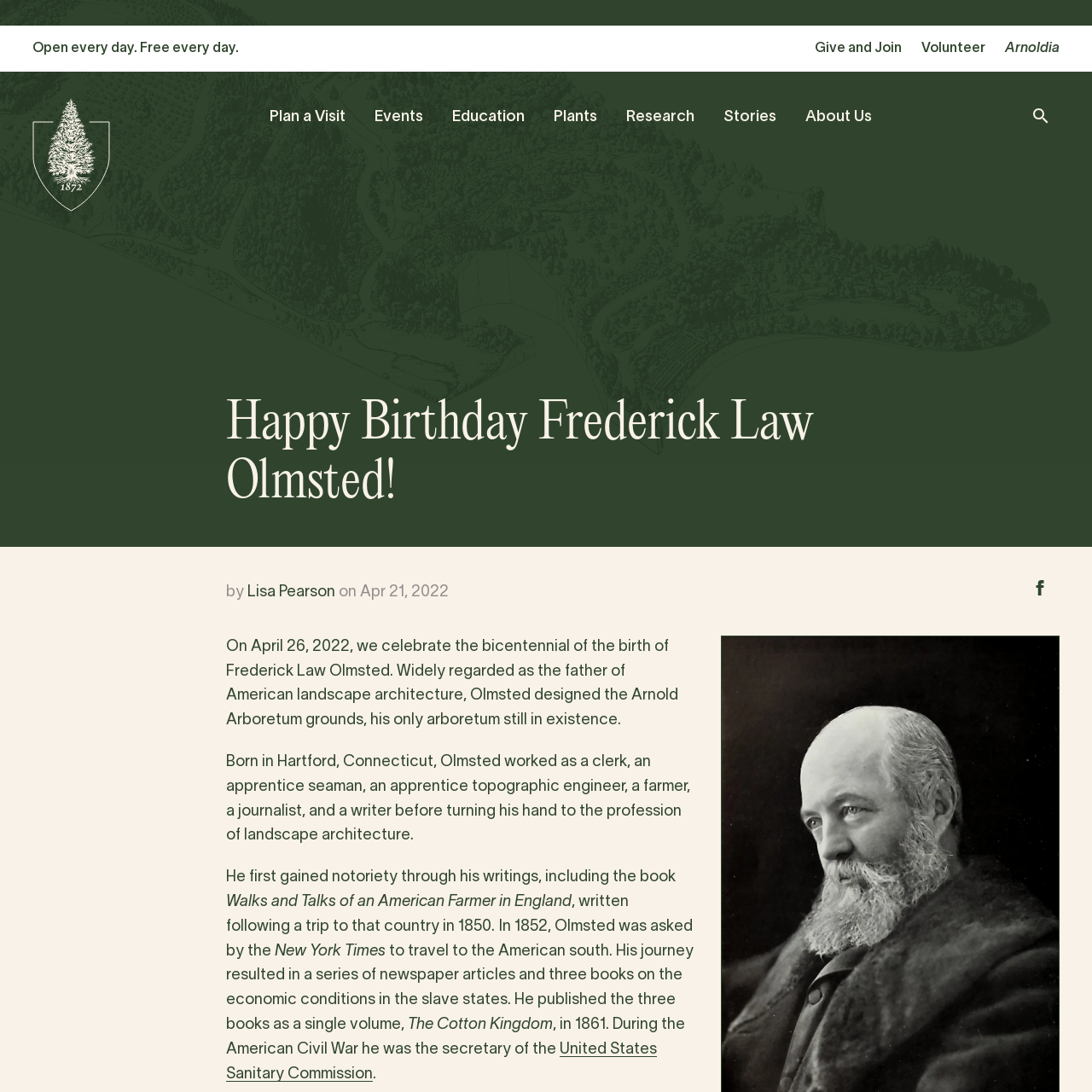Answer briefly with one word or phrase:
What is Frederick Law Olmsted's profession?

Landscape architecture